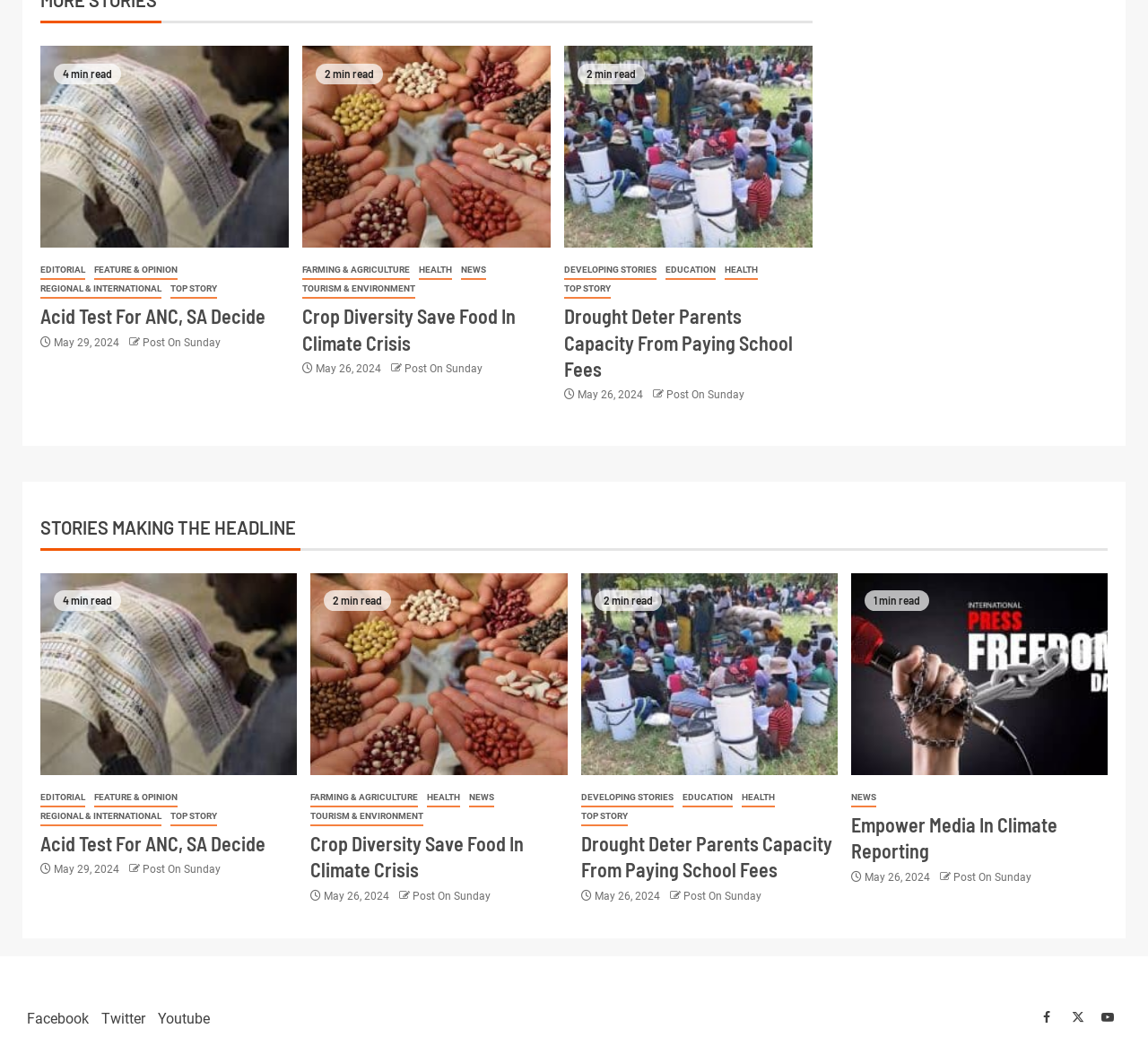What social media platform is represented by the icon ? Based on the screenshot, please respond with a single word or phrase.

Twitter